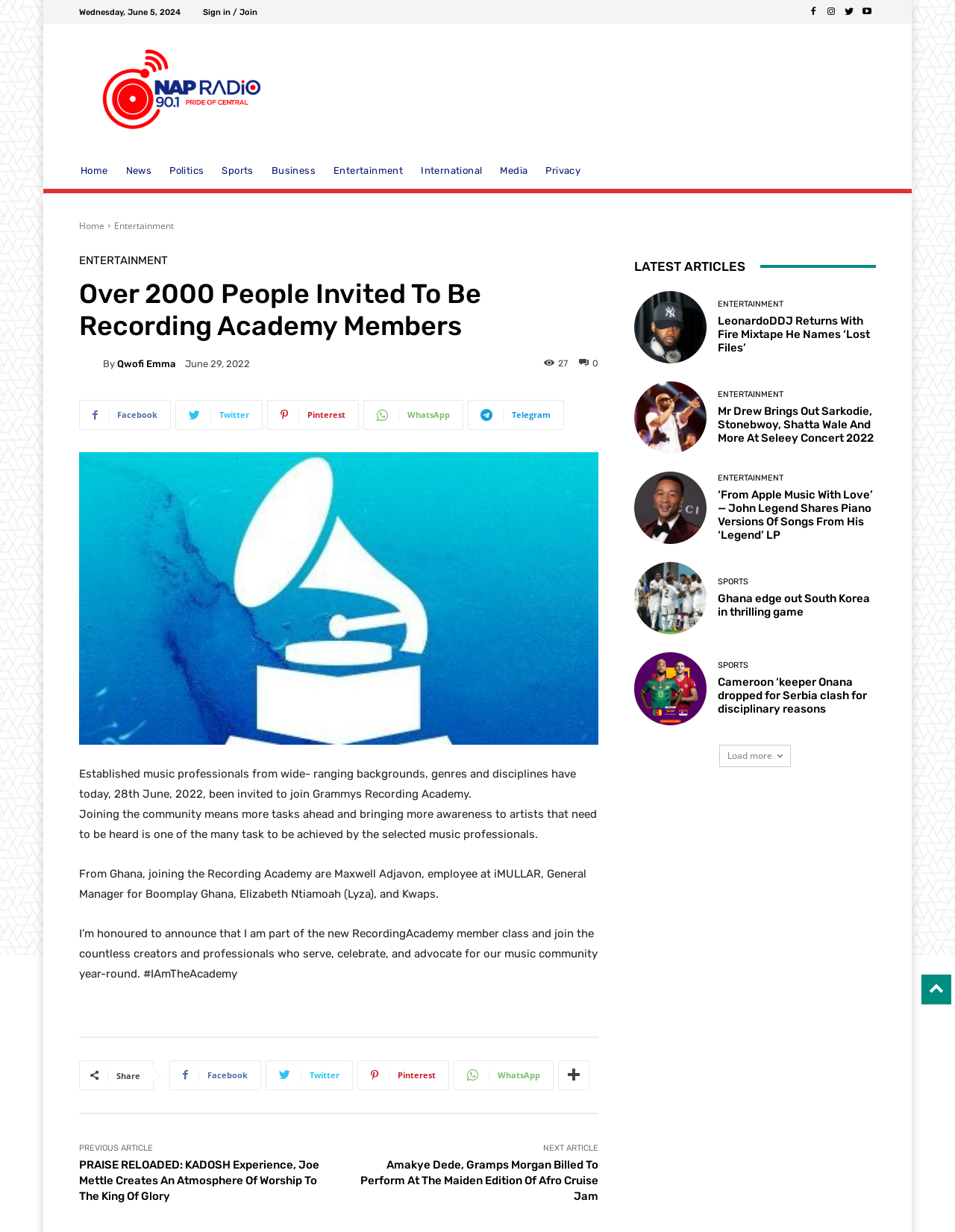Determine the bounding box coordinates of the clickable element to complete this instruction: "Load more articles". Provide the coordinates in the format of four float numbers between 0 and 1, [left, top, right, bottom].

[0.753, 0.604, 0.828, 0.622]